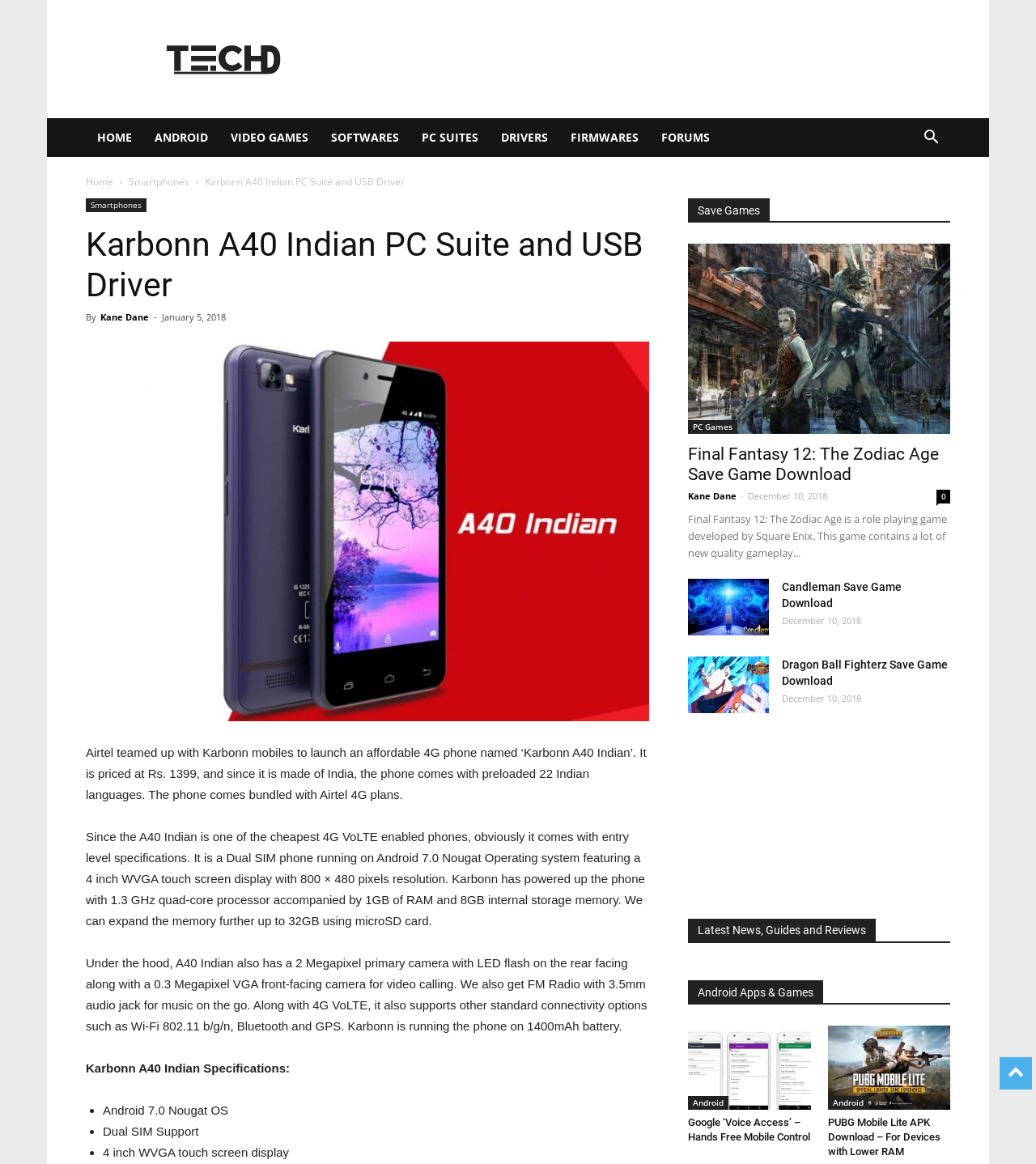Please determine the bounding box of the UI element that matches this description: Latest News, Guides and Reviews. The coordinates should be given as (top-left x, top-left y, bottom-right x, bottom-right y), with all values between 0 and 1.

[0.664, 0.789, 0.845, 0.809]